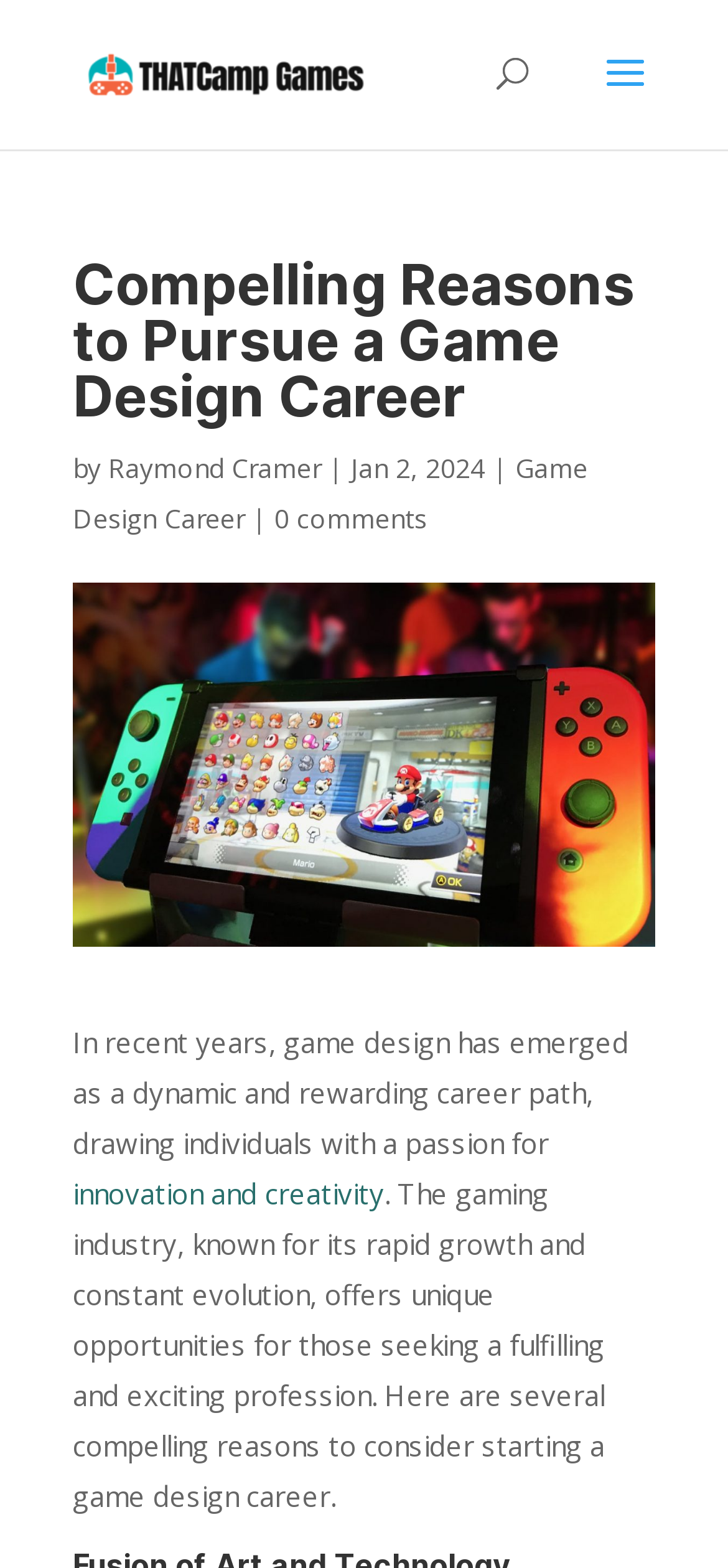Give the bounding box coordinates for the element described by: "Raymond Cramer".

[0.149, 0.287, 0.441, 0.31]